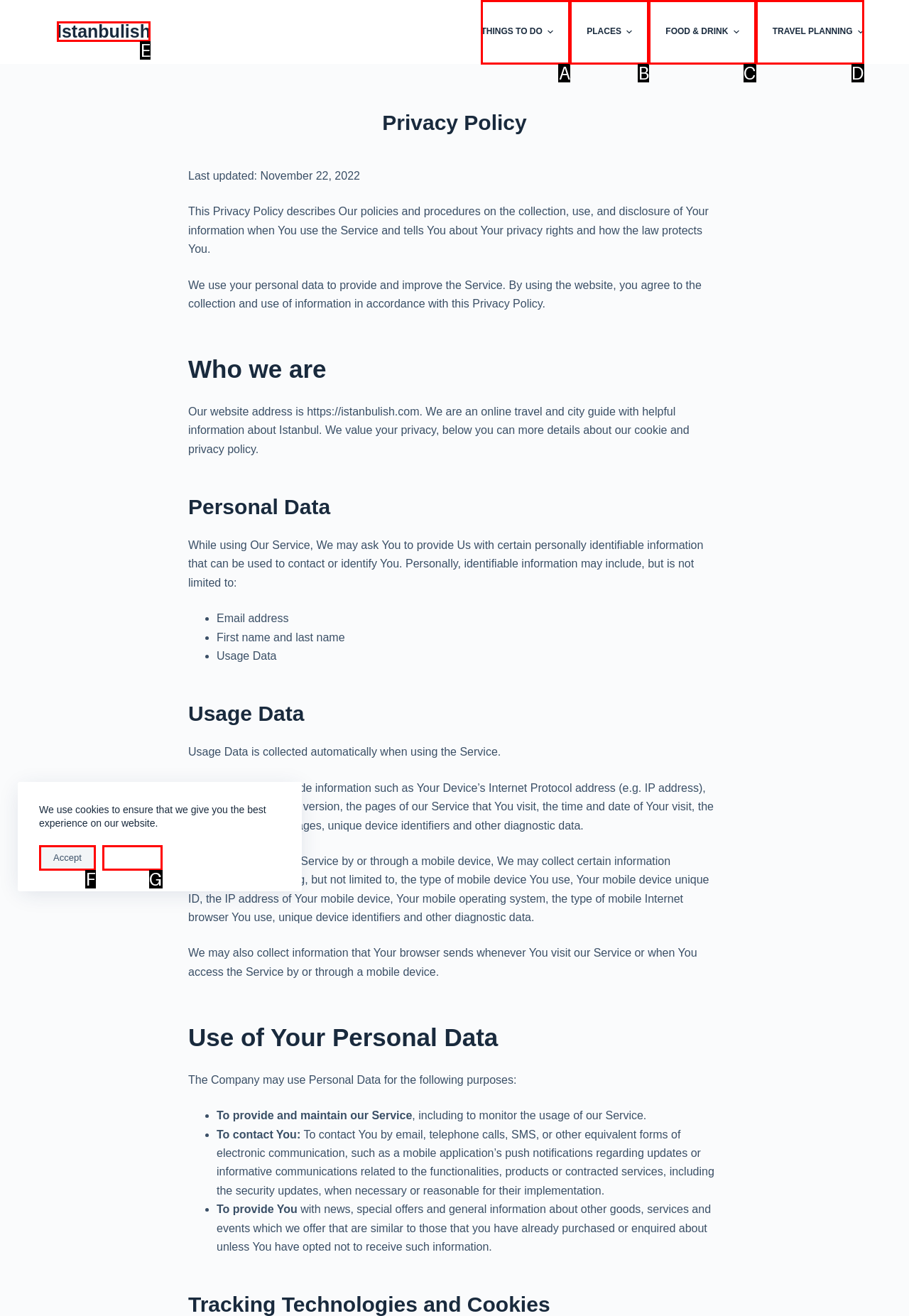Select the correct option based on the description: Travel Planning
Answer directly with the option’s letter.

D